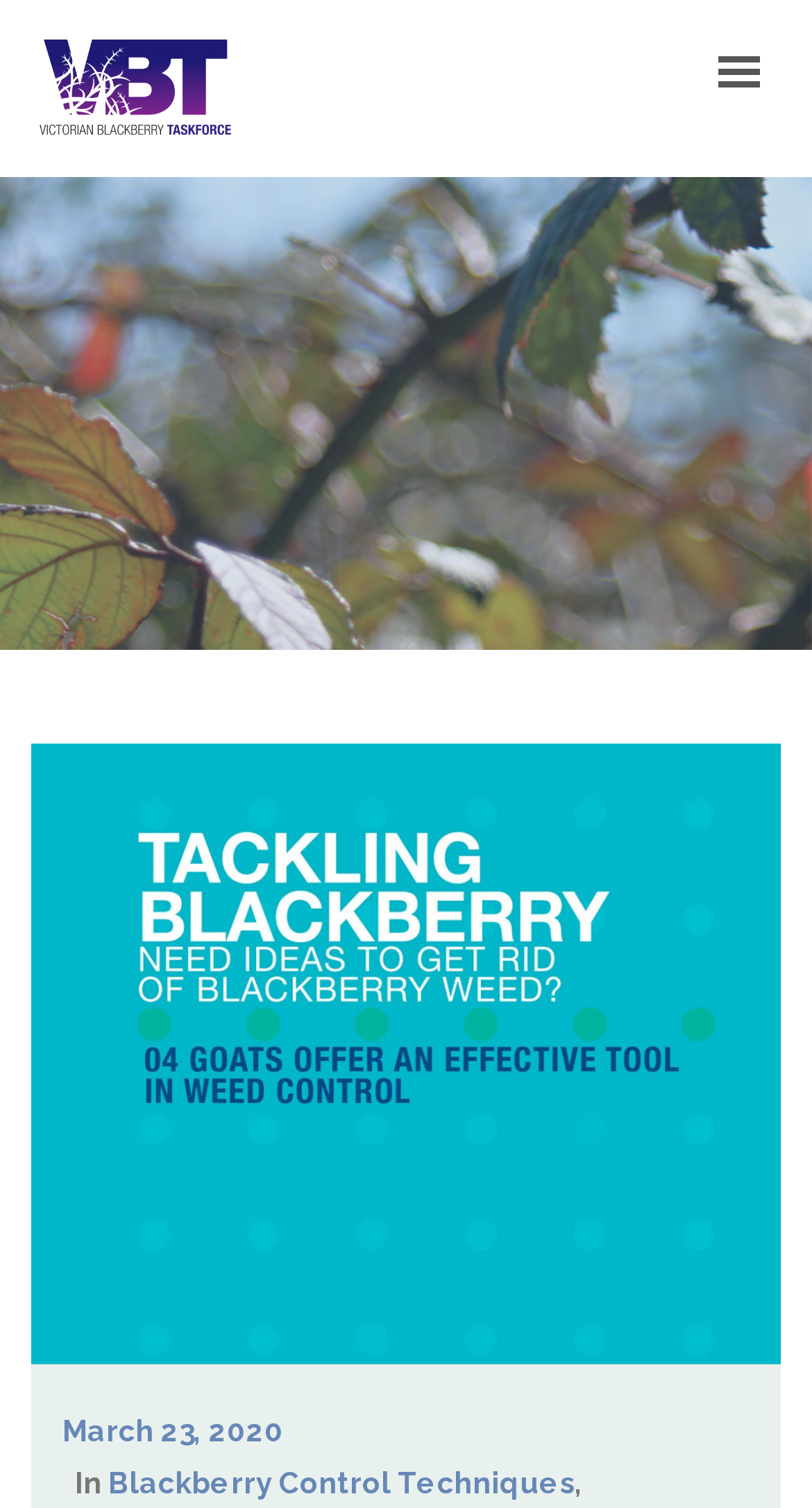Identify the bounding box of the HTML element described as: "March 23, 2020".

[0.077, 0.938, 0.349, 0.96]